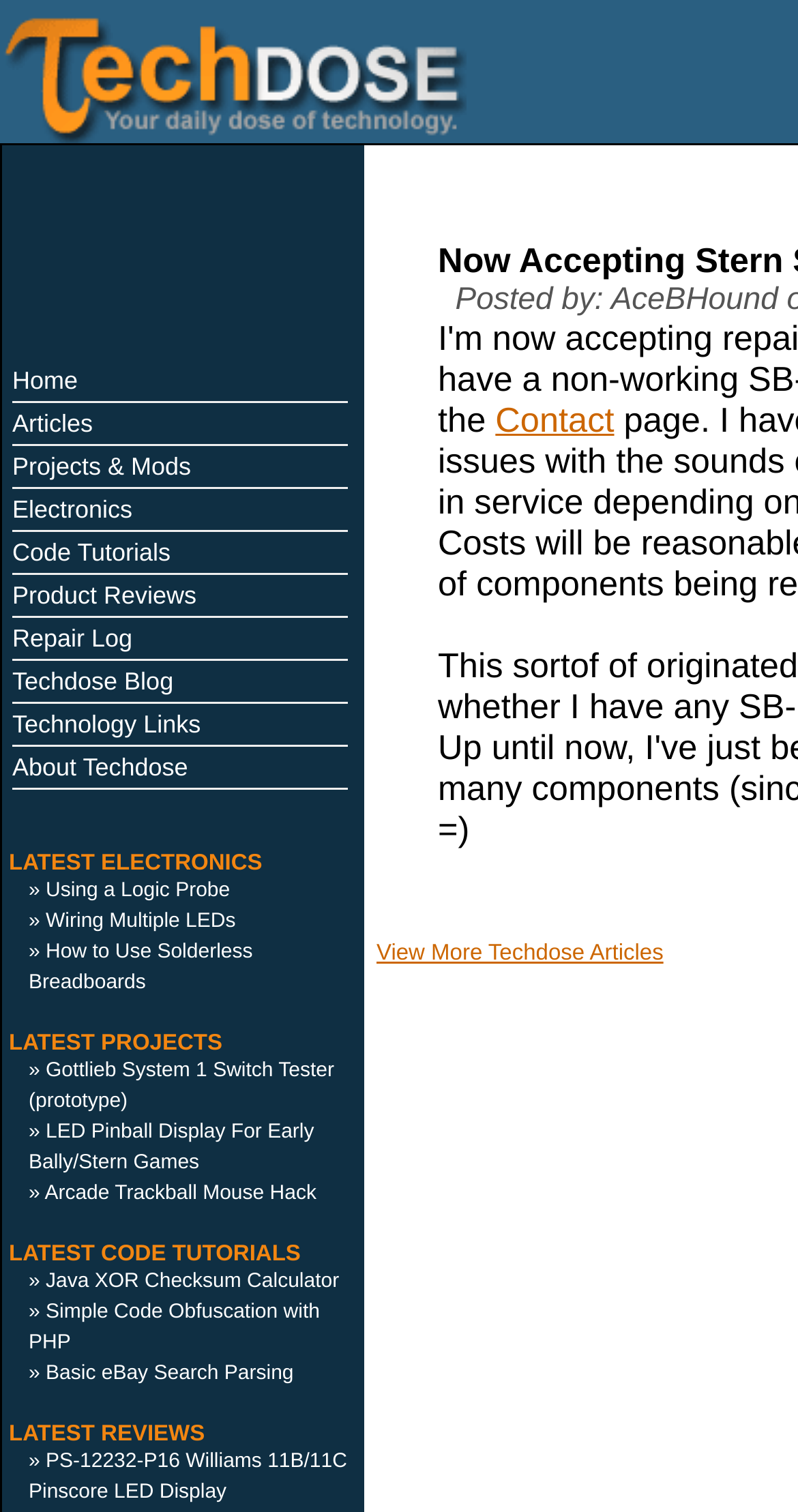Summarize the webpage in an elaborate manner.

The webpage is a technology-related website with a logo image at the top left corner, displaying the text "Techdose.com". Below the logo, there is a navigation menu with 9 links: "Home", "Articles", "Projects & Mods", "Electronics", "Code Tutorials", "Product Reviews", "Repair Log", "Techdose Blog", and "Technology Links", followed by "About Techdose" at the bottom.

The main content of the webpage is divided into four sections. The first section is titled "LATEST ELECTRONICS" and features three links to electronics-related articles: "Using a Logic Probe", "Wiring Multiple LEDs", and "How to Use Solderless Breadboards".

The second section is titled "LATEST PROJECTS" and showcases three links to project-related articles: "Gottlieb System 1 Switch Tester (prototype)", "LED Pinball Display For Early Bally/Stern Games", and "Arcade Trackball Mouse Hack".

The third section is titled "LATEST CODE TUTORIALS" and presents three links to code tutorial-related articles: "Java XOR Checksum Calculator", "Simple Code Obfuscation with PHP", and "Basic eBay Search Parsing".

The fourth and final section is titled "LATEST REVIEWS" and features one link to a product review: "PS-12232-P16 Williams 11B/11C Pinscore LED Display". At the bottom of this section, there is a link to "Contact" and another link to "View More Techdose Articles".